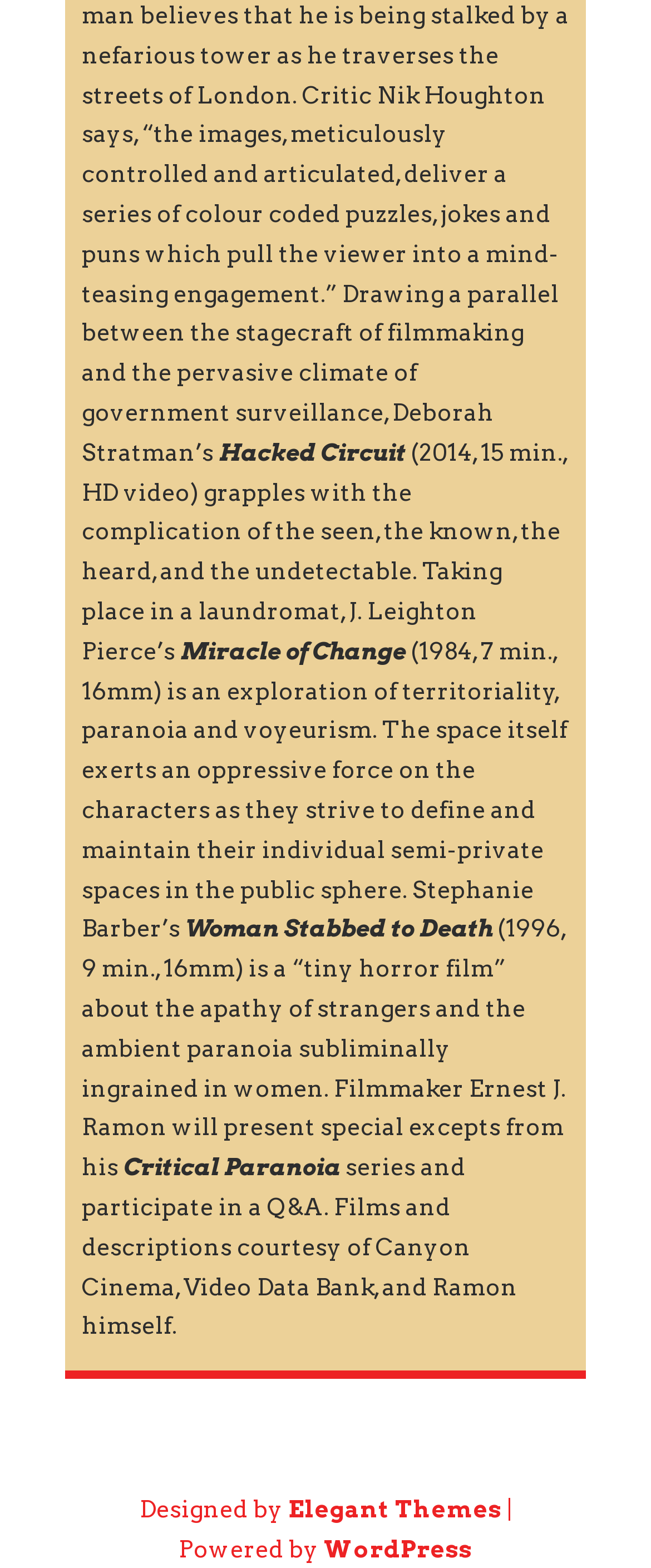Provide a brief response to the question using a single word or phrase: 
Who is the filmmaker presenting special excerpts?

Ernest J. Ramon